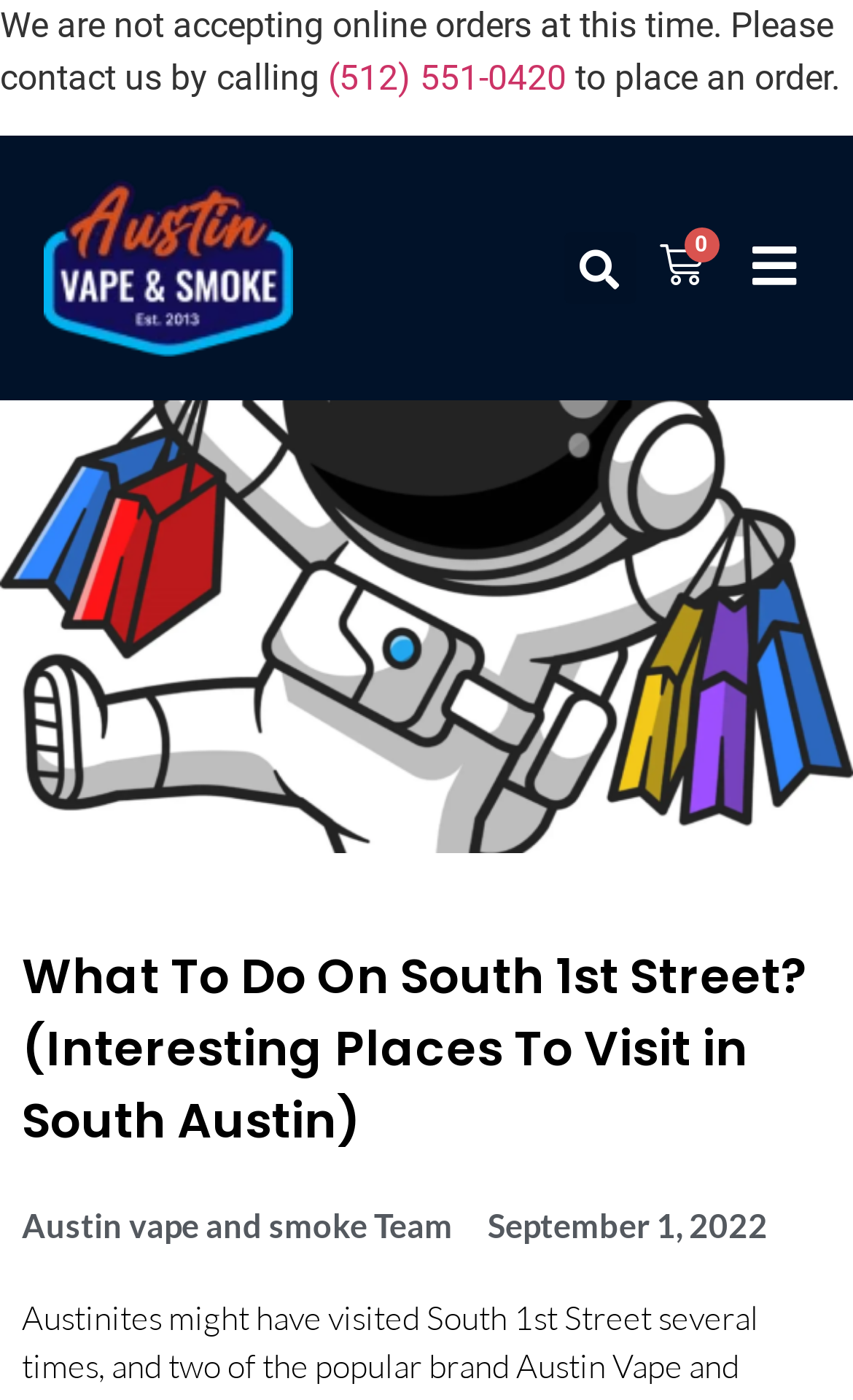Kindly determine the bounding box coordinates for the clickable area to achieve the given instruction: "register for an account".

[0.358, 0.757, 0.668, 0.822]